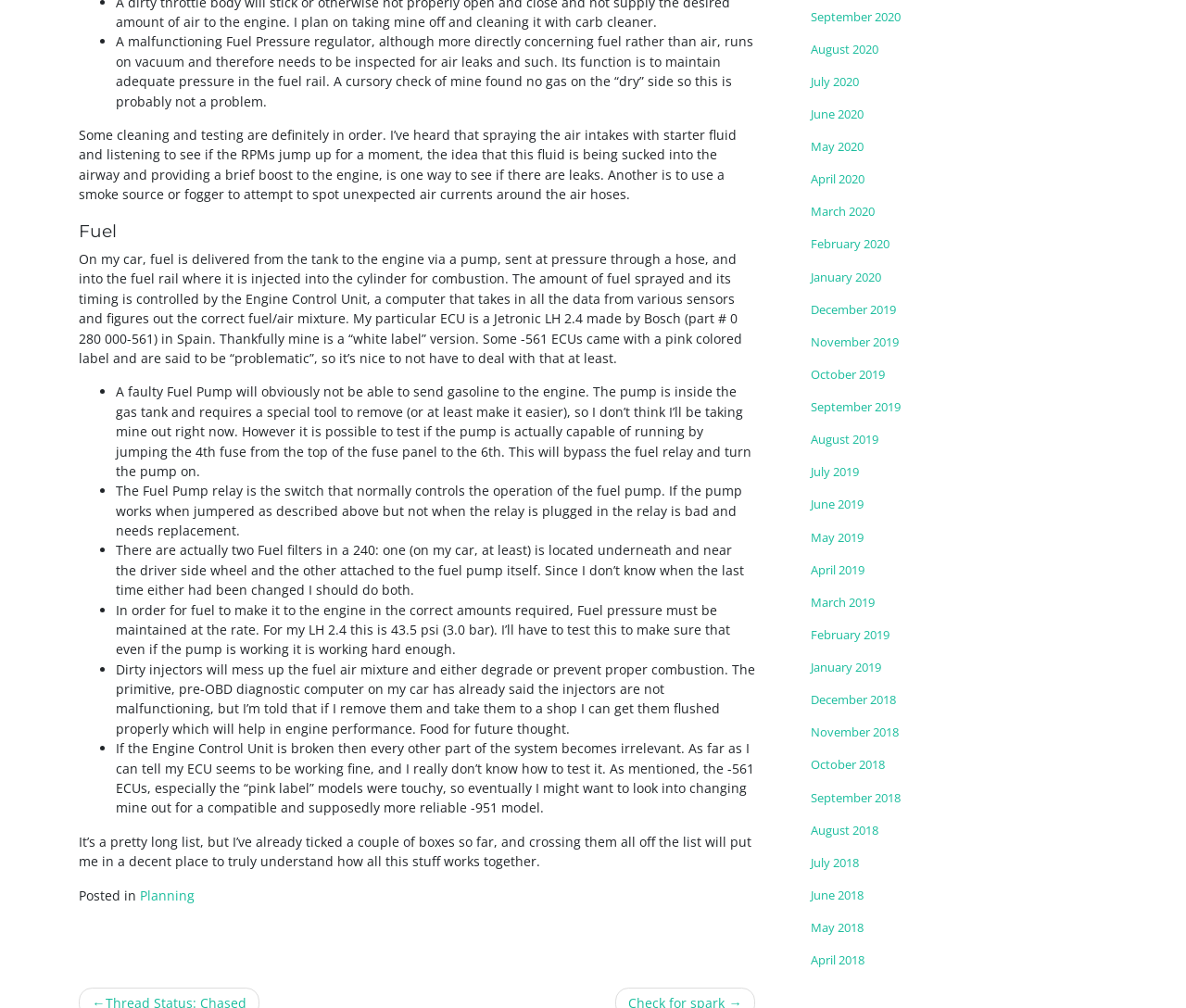Please provide a brief answer to the question using only one word or phrase: 
What is the purpose of testing the Fuel Pump?

To check if it is working